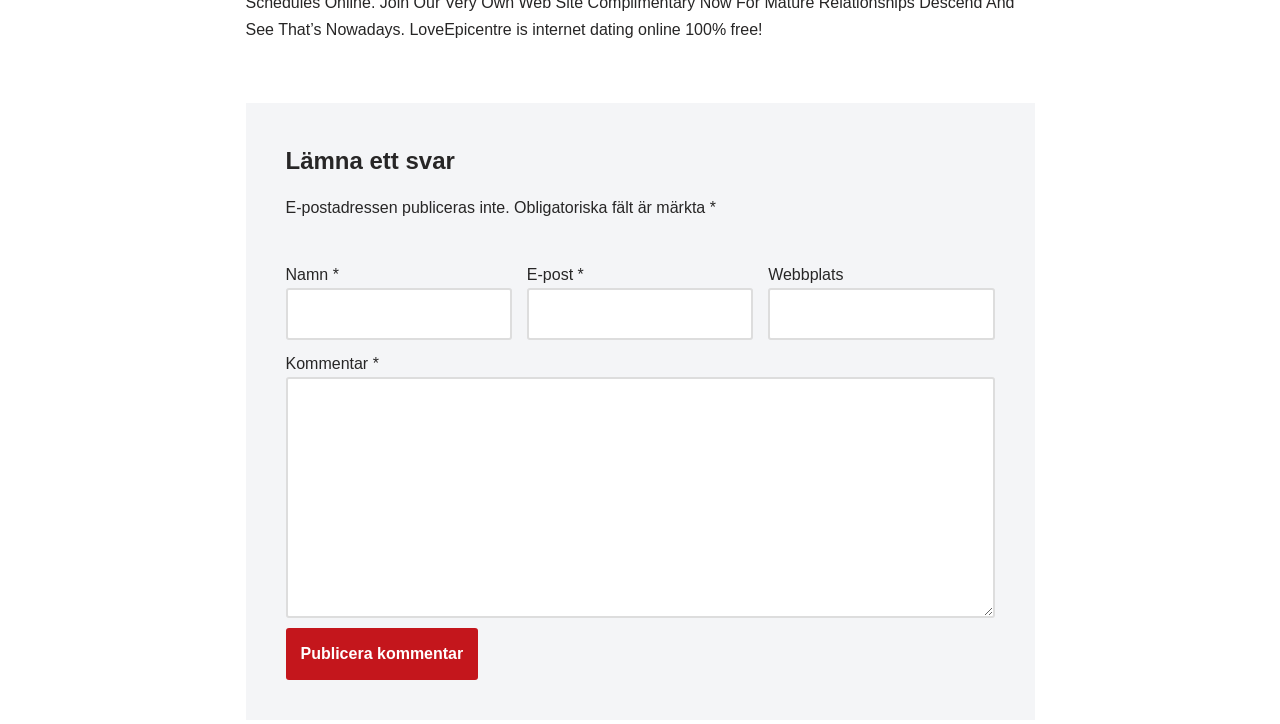Based on the image, provide a detailed response to the question:
Is the website field required?

The website field does not have an asterisk (*) symbol, indicating that it is not a required field, unlike the name, email, and comment fields.